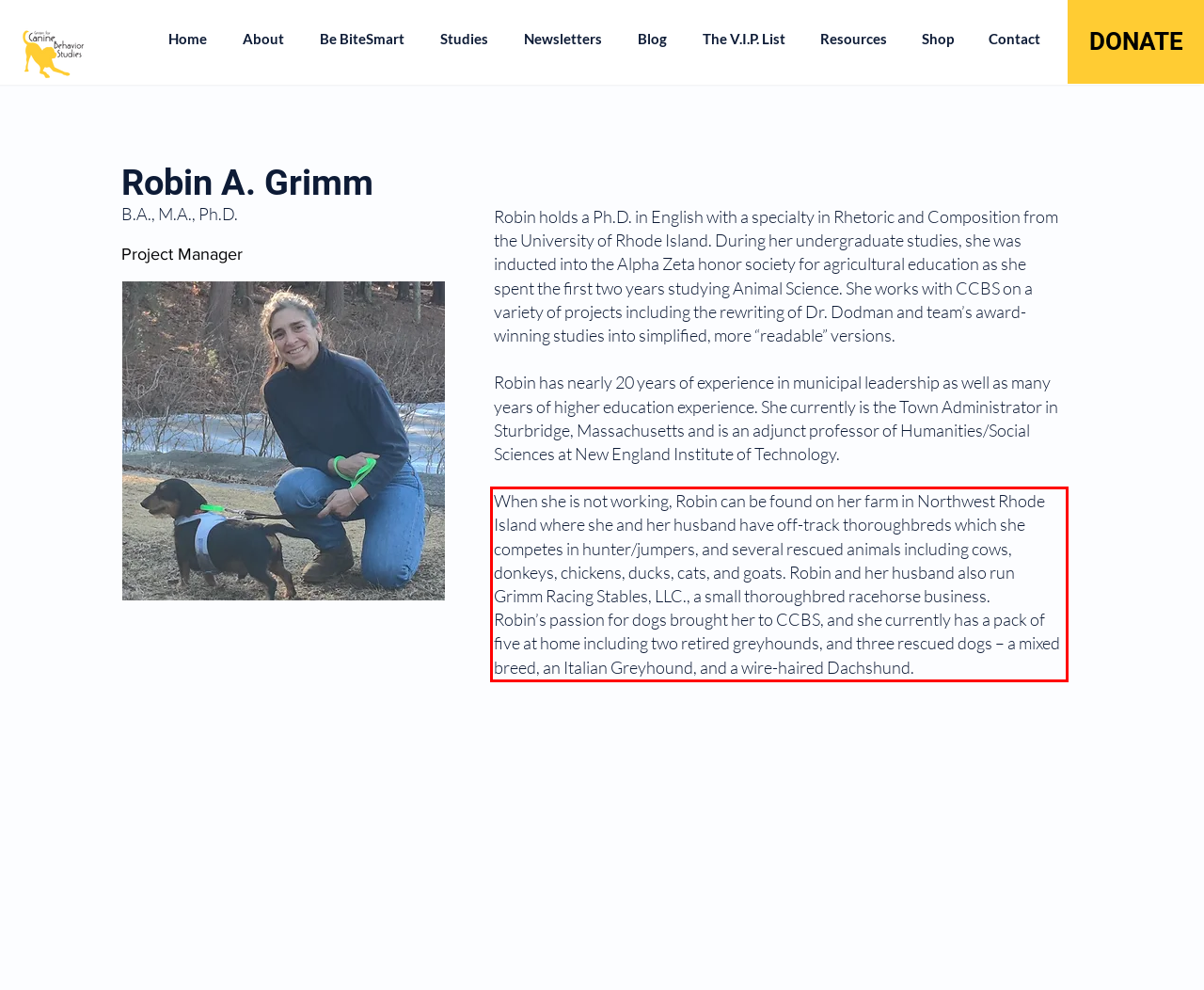From the screenshot of the webpage, locate the red bounding box and extract the text contained within that area.

When she is not working, Robin can be found on her farm in Northwest Rhode Island where she and her husband have off-track thoroughbreds which she competes in hunter/jumpers, and several rescued animals including cows, donkeys, chickens, ducks, cats, and goats. Robin and her husband also run Grimm Racing Stables, LLC., a small thoroughbred racehorse business. Robin’s passion for dogs brought her to CCBS, and she currently has a pack of five at home including two retired greyhounds, and three rescued dogs – a mixed breed, an Italian Greyhound, and a wire-haired Dachshund.